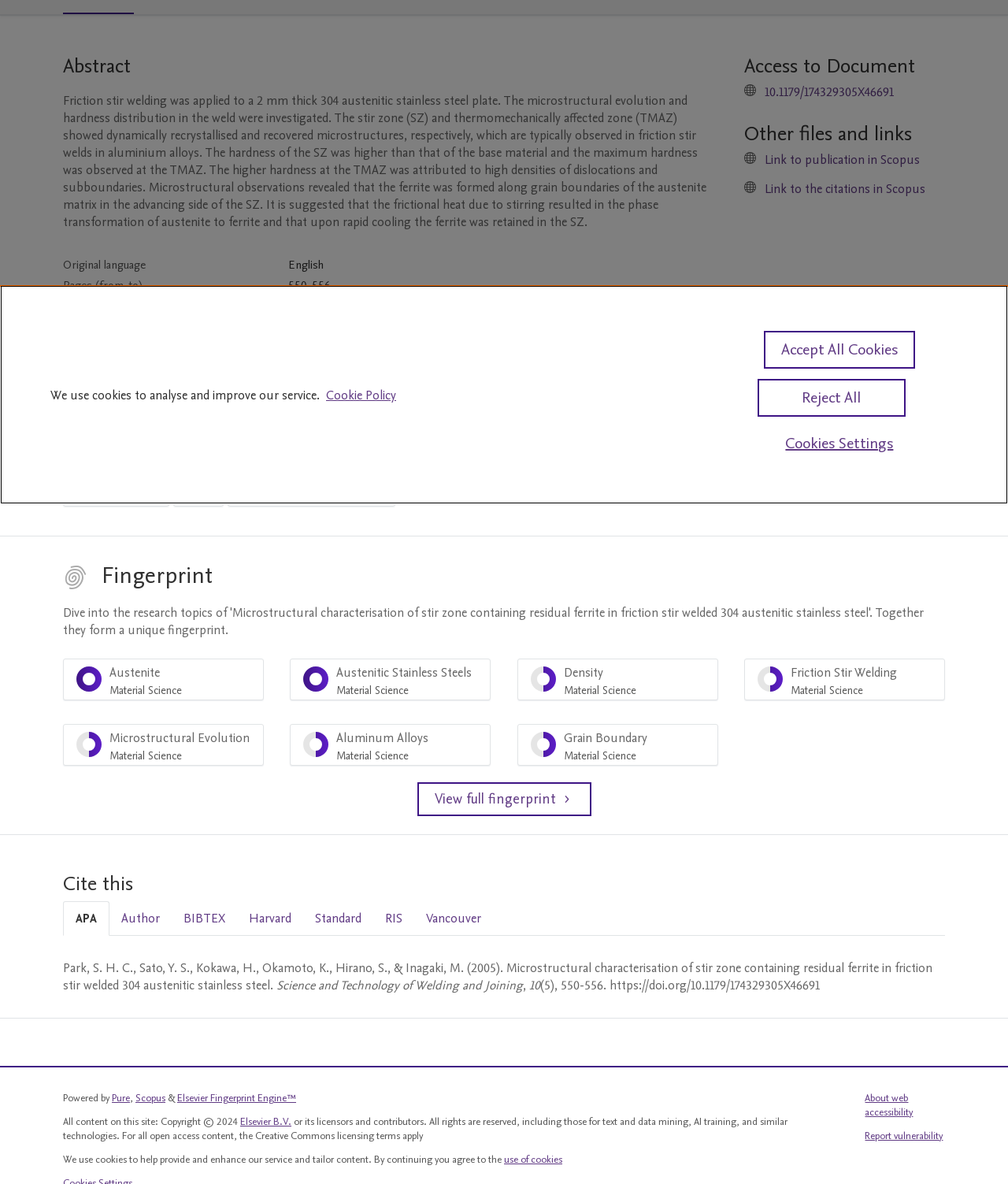Given the element description Report vulnerability, predict the bounding box coordinates for the UI element in the webpage screenshot. The format should be (top-left x, top-left y, bottom-right x, bottom-right y), and the values should be between 0 and 1.

[0.858, 0.954, 0.936, 0.966]